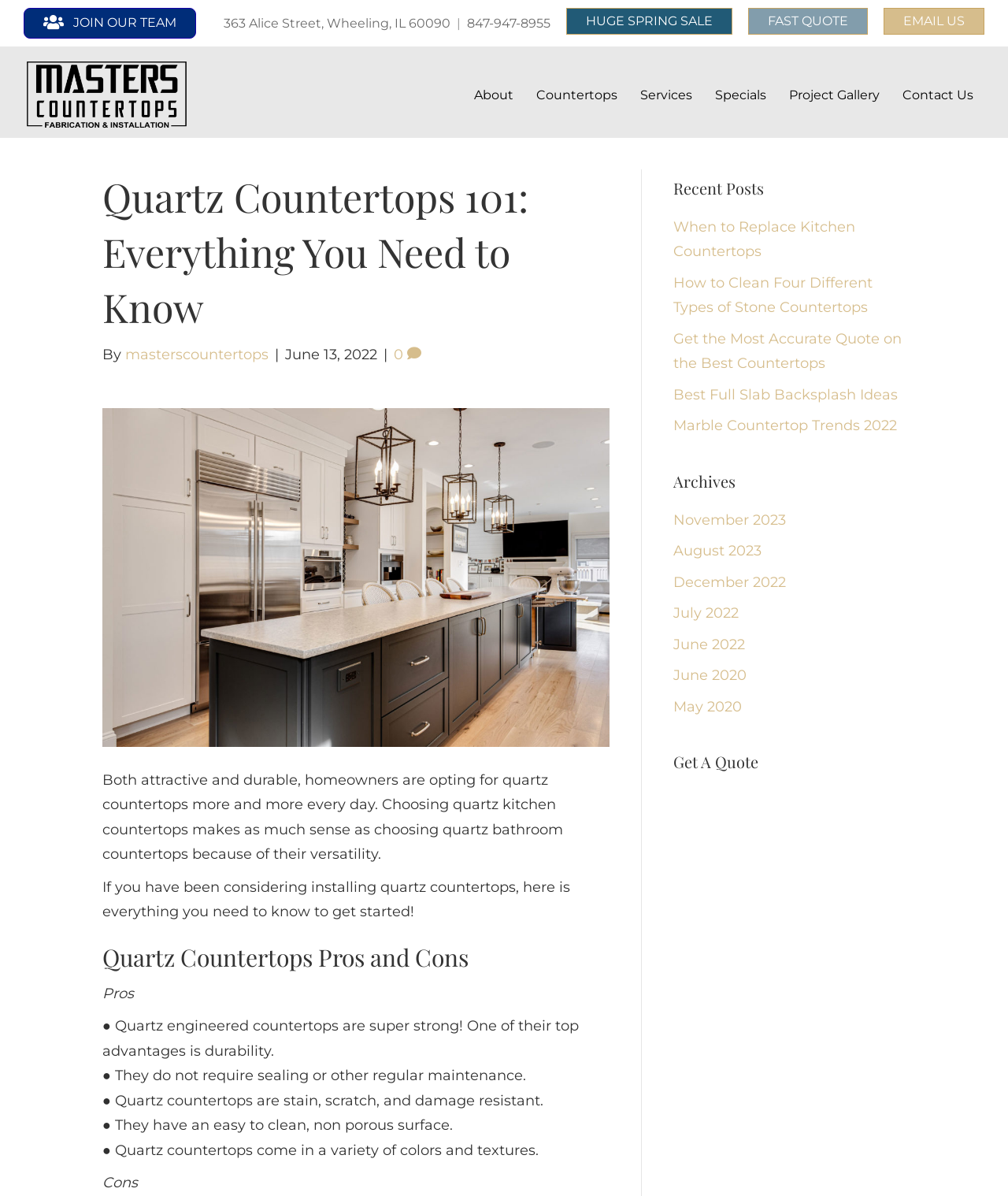What is the purpose of the 'Archives' section? Please answer the question using a single word or phrase based on the image.

To access past blog posts